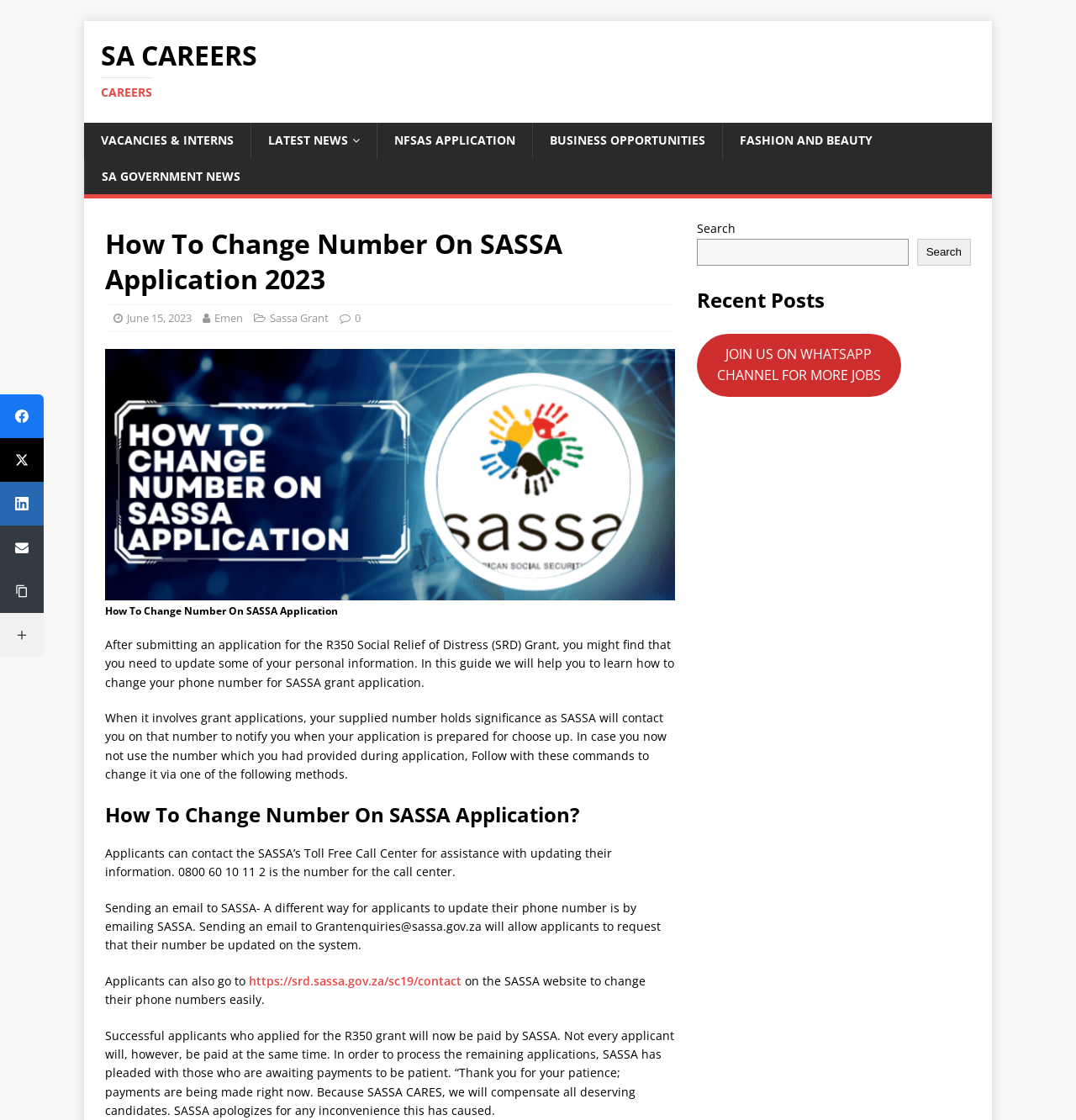Specify the bounding box coordinates of the element's area that should be clicked to execute the given instruction: "Visit 'SA CAREERS'". The coordinates should be four float numbers between 0 and 1, i.e., [left, top, right, bottom].

[0.094, 0.038, 0.906, 0.062]